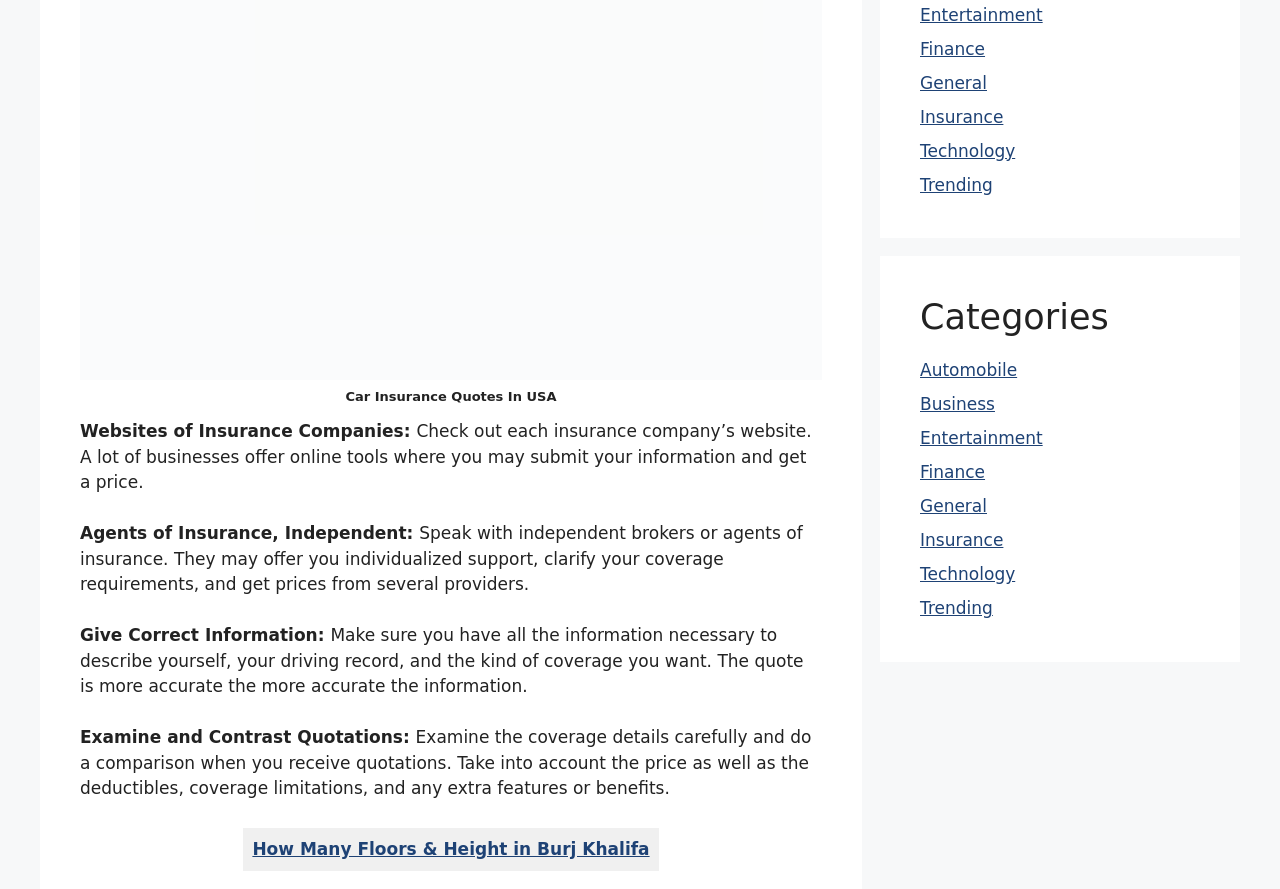Could you find the bounding box coordinates of the clickable area to complete this instruction: "Click on Entertainment"?

[0.719, 0.005, 0.815, 0.028]